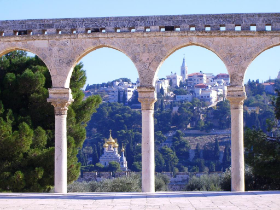Describe the scene depicted in the image with great detail.

The image captures a stunning view of the ancient city of Safed (Tzfat), framed by intricately designed arches. The foreground features several textured columns, adding a sense of historical grandeur and architectural beauty. Beyond the arches, the lush landscape unfolds, showcasing the picturesque hills of Safed, dotted with traditional stone buildings that reflect the city's rich heritage. The skyline is highlighted by the distinctive architectural features of the region, including the prominent church steeples and the golden dome of the synagogue, which contrasts beautifully with the verdant surroundings. This scene encapsulates Safed’s unique blend of history, culture, and natural beauty, inviting viewers to appreciate its significance as a vibrant center of Jewish mysticism and scholarship.